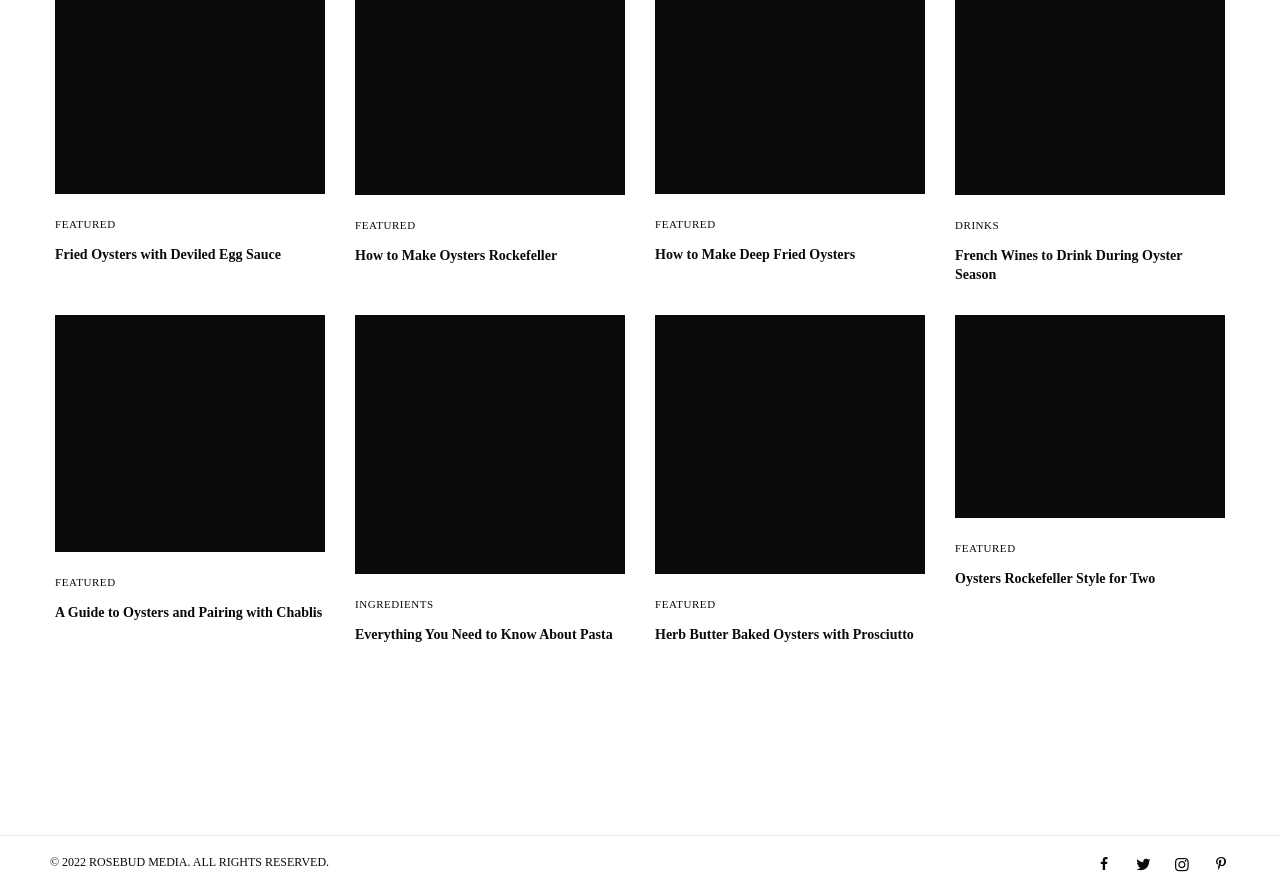Please give a succinct answer using a single word or phrase:
How many featured recipes are on the webpage?

5